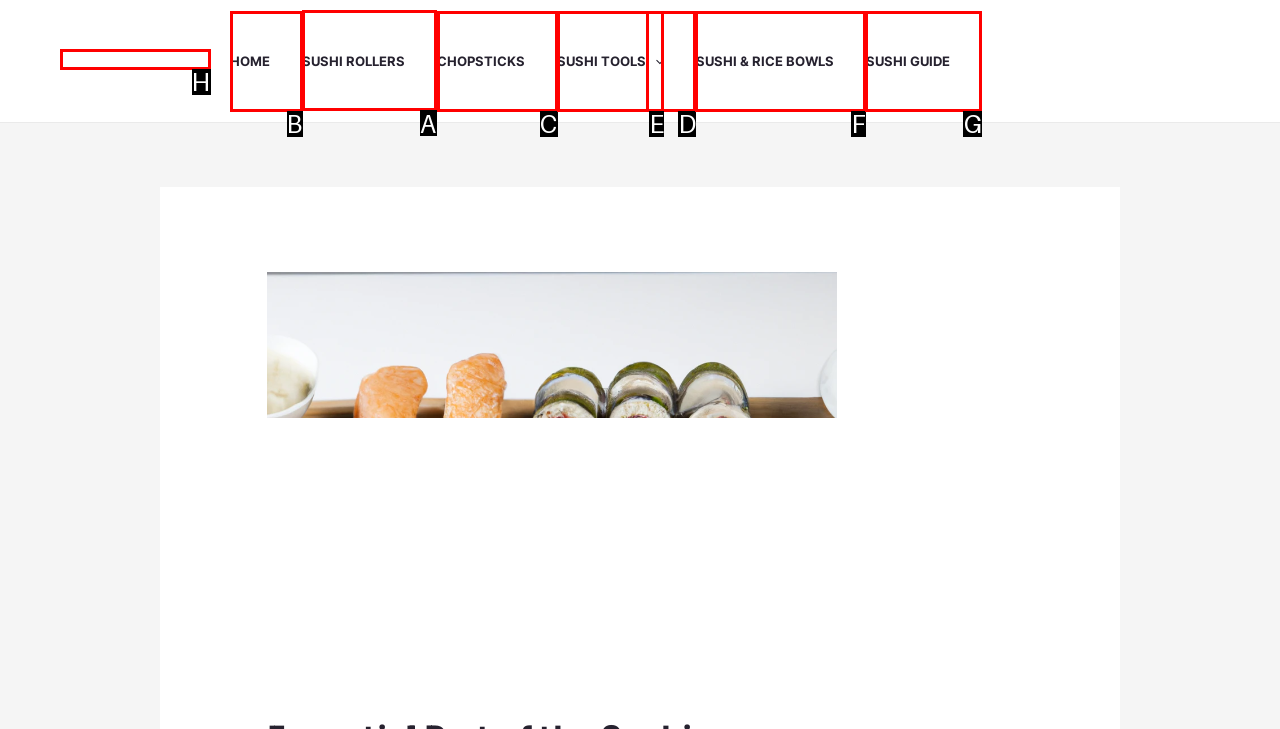Which lettered option should I select to achieve the task: view SUSHI ROLLERS according to the highlighted elements in the screenshot?

A